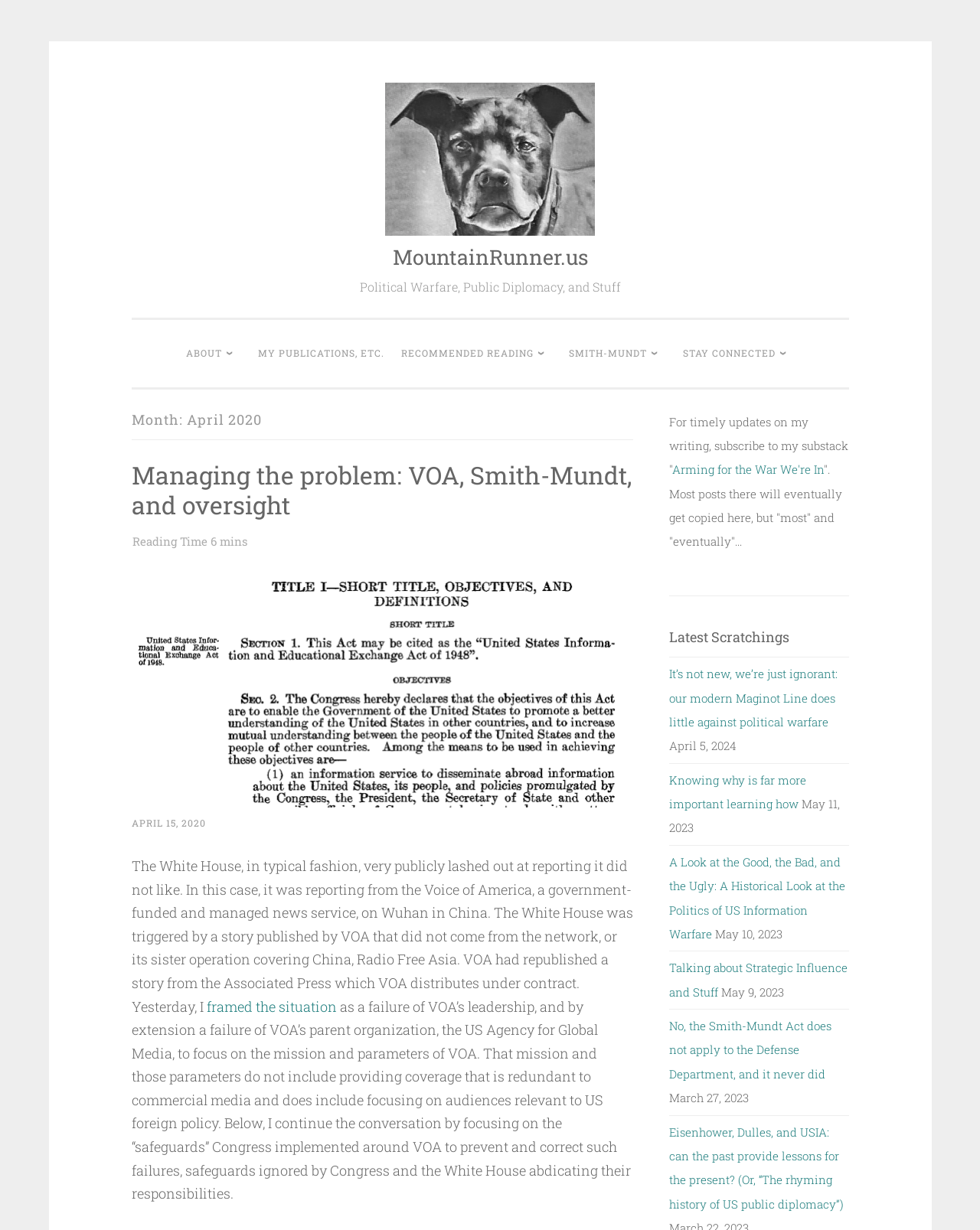Describe every aspect of the webpage comprehensively.

The webpage is a blog archive for April 2020, featuring four posts published by Matt Armstrong. At the top, there is a navigation menu with links to "Skip to content", "MountainRunner.us", and a logo image. Below the navigation menu, there is a header section with the title "Political Warfare, Public Diplomacy, and Stuff" and several links to other sections of the website, including "ABOUT", "MY PUBLICATIONS, ETC.", "RECOMMENDED READING", "SMITH-MUNDT", and "STAY CONNECTED".

The main content area is divided into two columns. The left column features a list of four posts, each with a heading, a link to the post, and a brief summary or excerpt. The posts are arranged in reverse chronological order, with the most recent post at the top. The right column contains a section titled "Latest Scratchings" with links to additional posts, as well as a subscription link to the author's Substack newsletter.

Each post in the left column has a heading with the title of the post, followed by a link to the post and a brief summary or excerpt. The posts are separated by a horizontal line, and each post has a timestamp and an author credit. The summaries or excerpts provide a brief overview of the content of each post, which appears to be related to political warfare, public diplomacy, and international relations.

There are a total of four posts in the left column, each with a unique title and summary. The posts are arranged in a clean and organized manner, with clear headings and concise text. The right column provides additional links to other posts and a subscription link, which is separated from the main content area by a horizontal line.